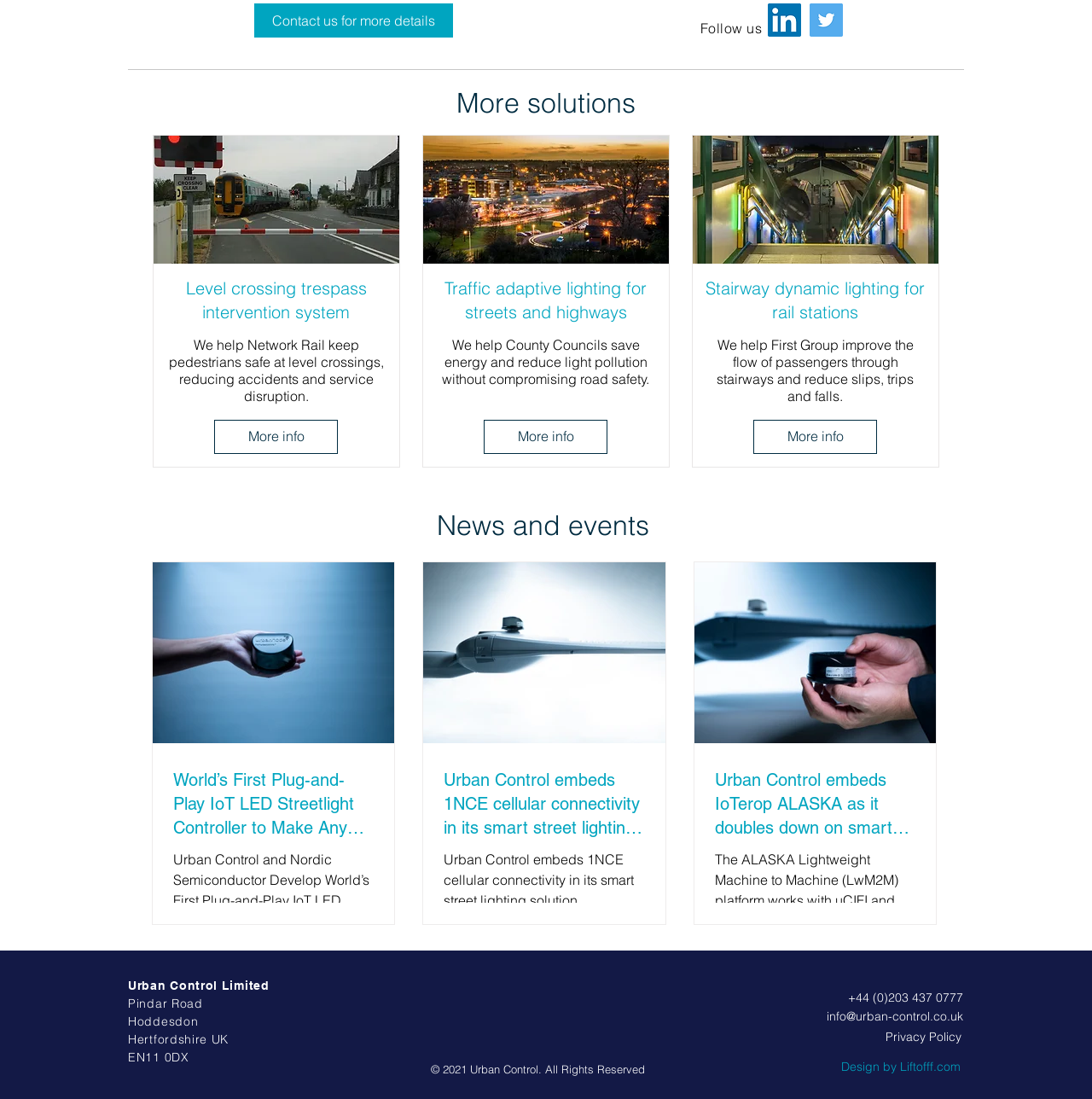Identify the bounding box coordinates for the UI element described as follows: Design by Liftofff.com. Use the format (top-left x, top-left y, bottom-right x, bottom-right y) and ensure all values are floating point numbers between 0 and 1.

[0.754, 0.963, 0.88, 0.98]